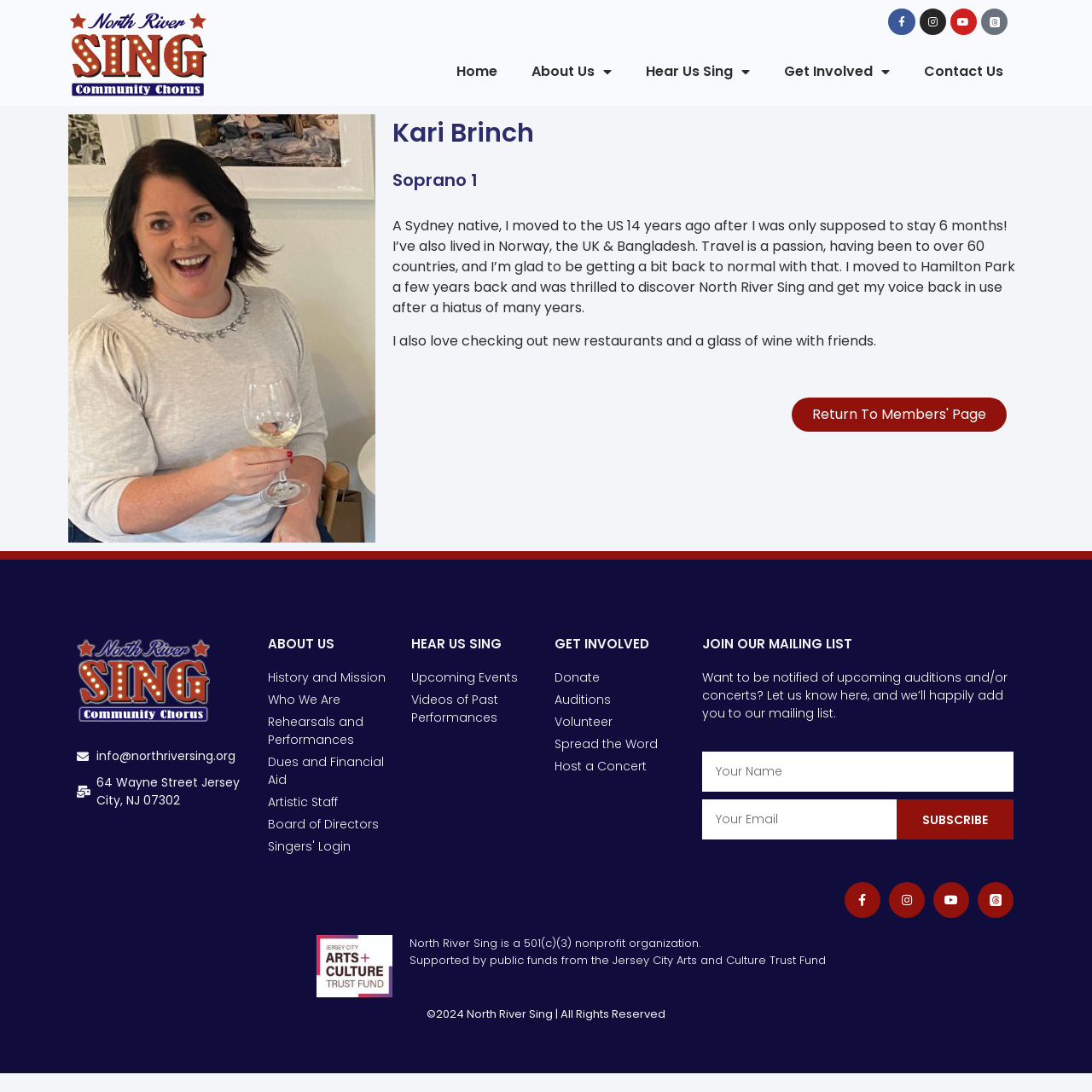What is the purpose of the 'Get Involved' section?
Look at the screenshot and give a one-word or phrase answer.

To participate in North River Sing